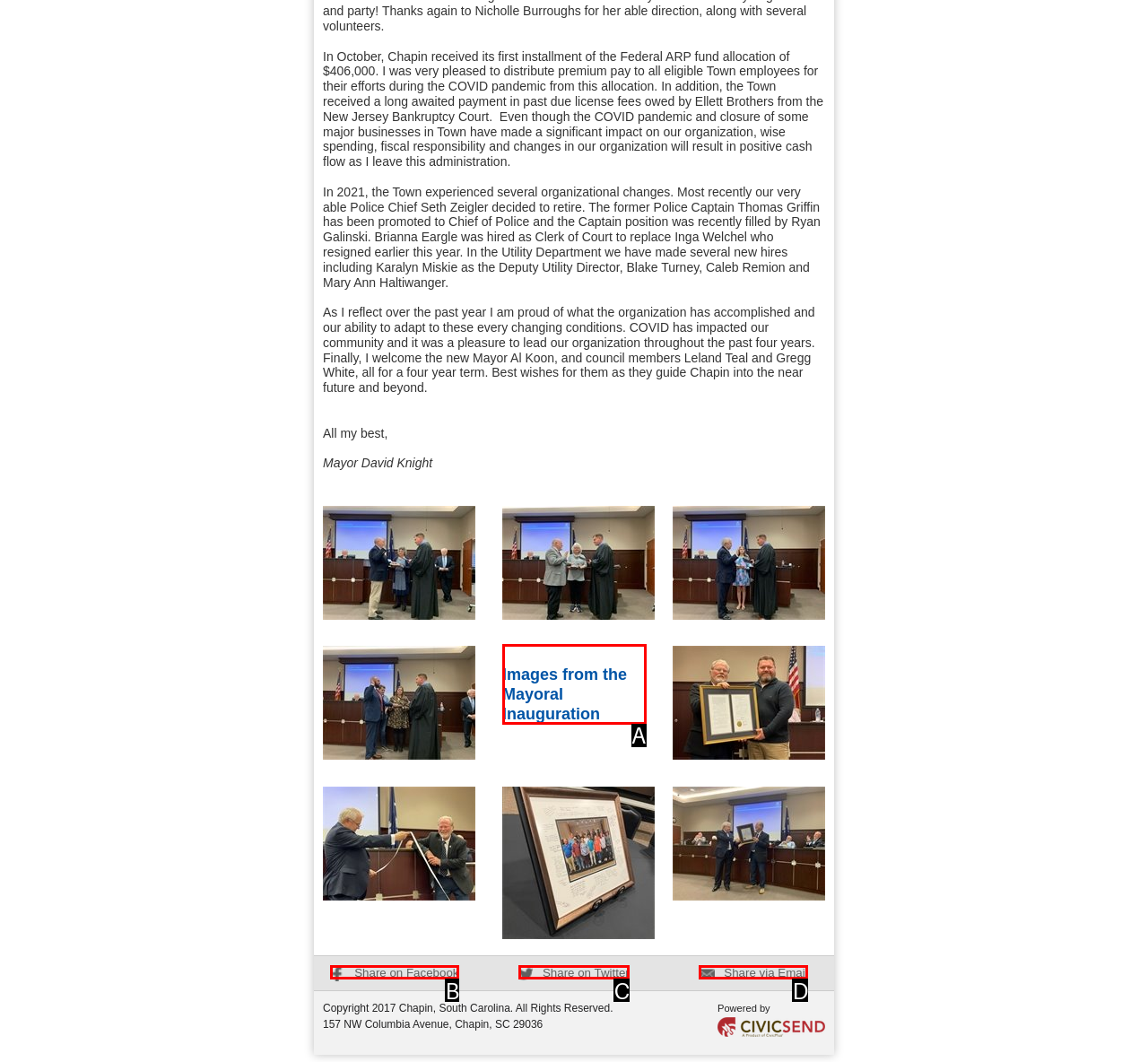Determine the HTML element that aligns with the description: Share on Twitter
Answer by stating the letter of the appropriate option from the available choices.

C